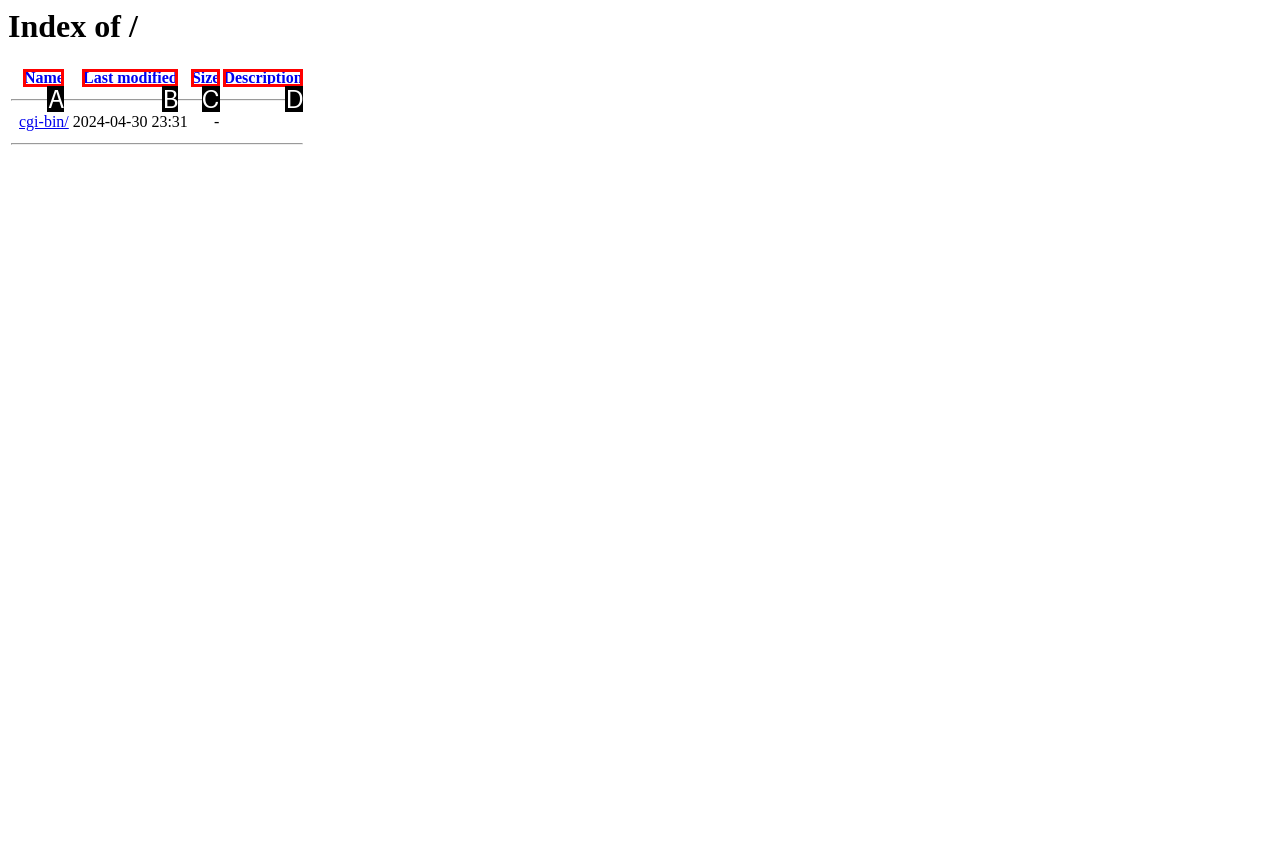Which lettered UI element aligns with this description: Last modified
Provide your answer using the letter from the available choices.

B